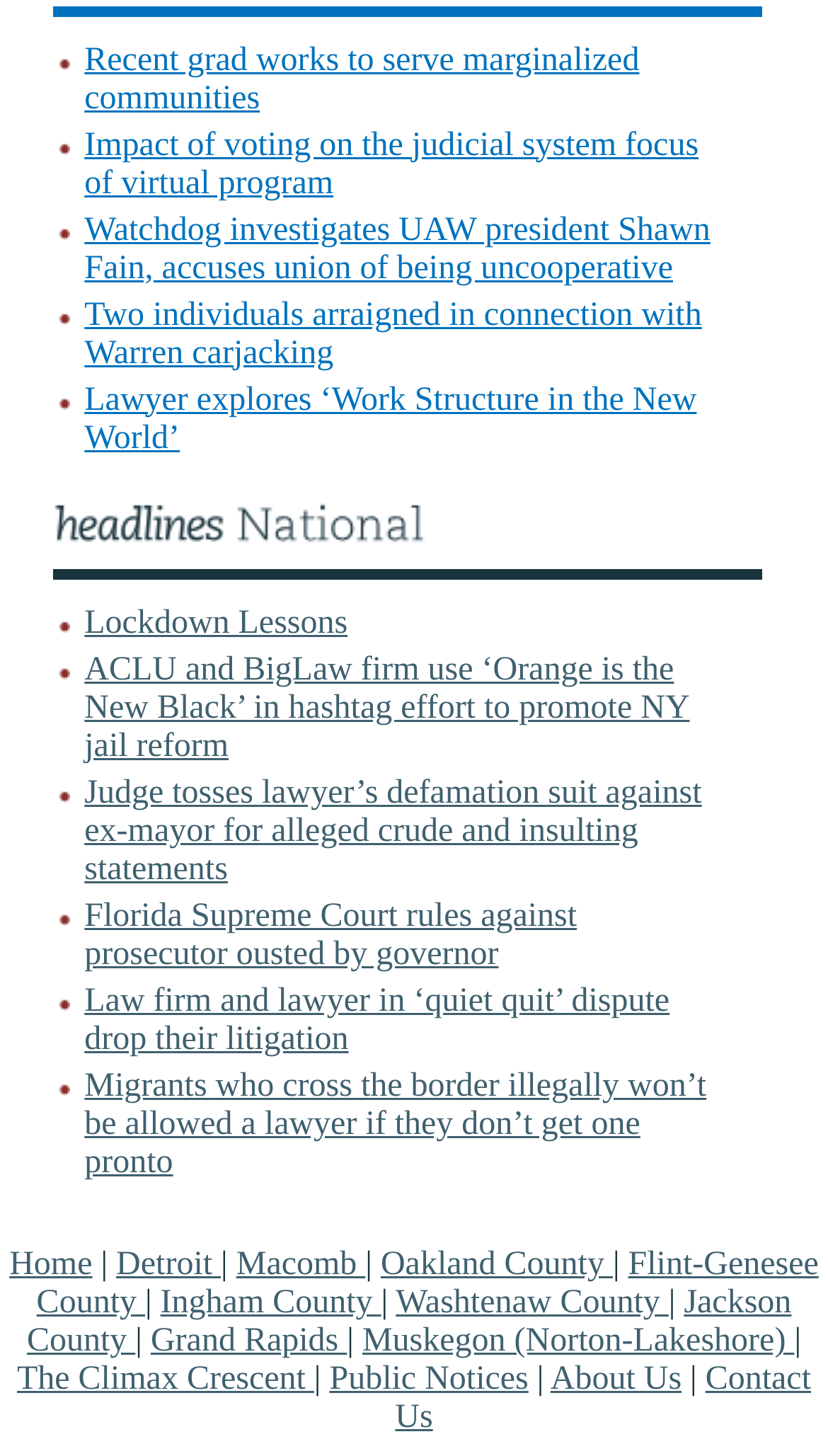Identify the bounding box coordinates of the part that should be clicked to carry out this instruction: "Read recent graduate works".

[0.102, 0.029, 0.772, 0.08]